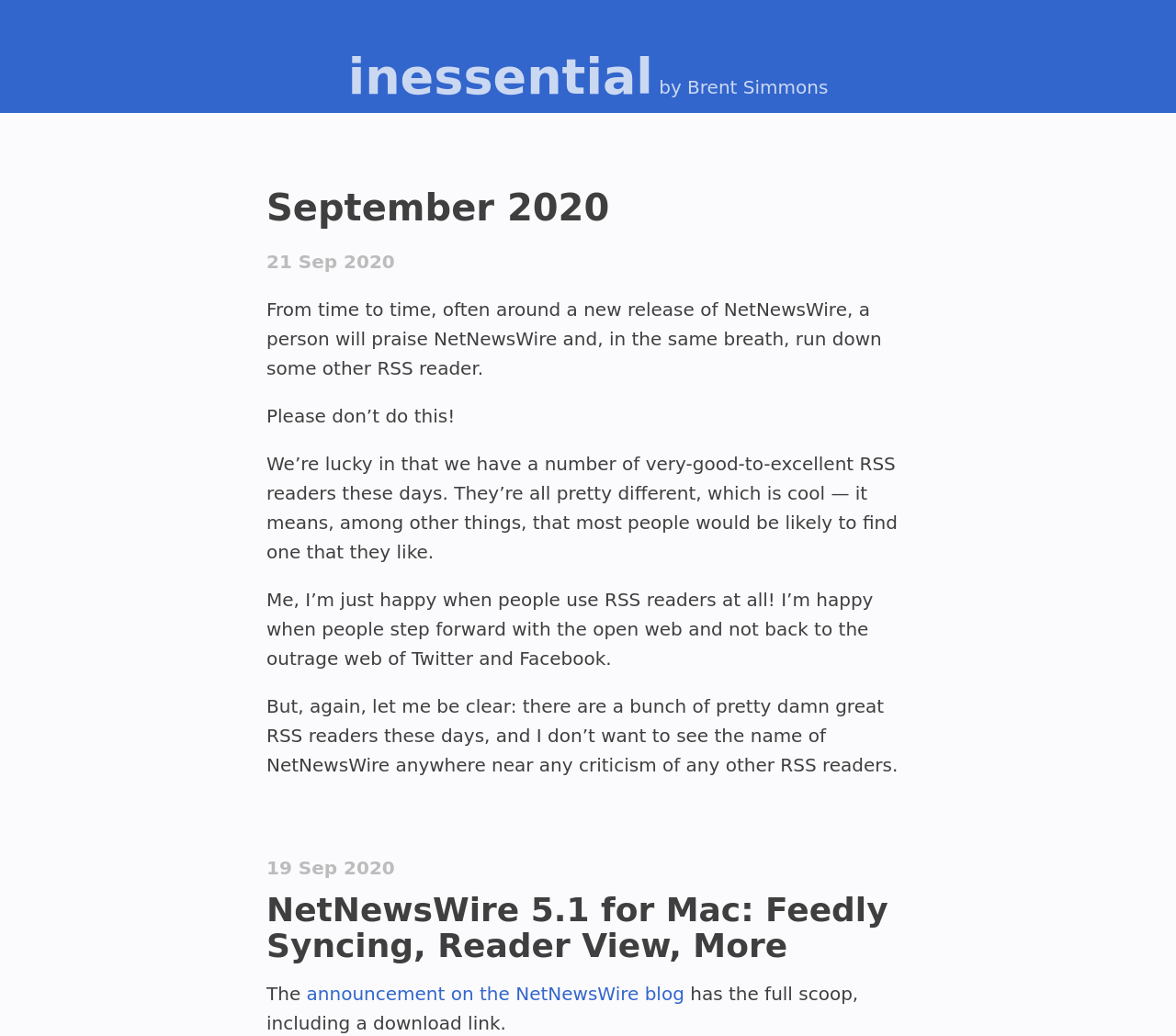What is the author's name?
Based on the visual content, answer with a single word or a brief phrase.

Brent Simmons